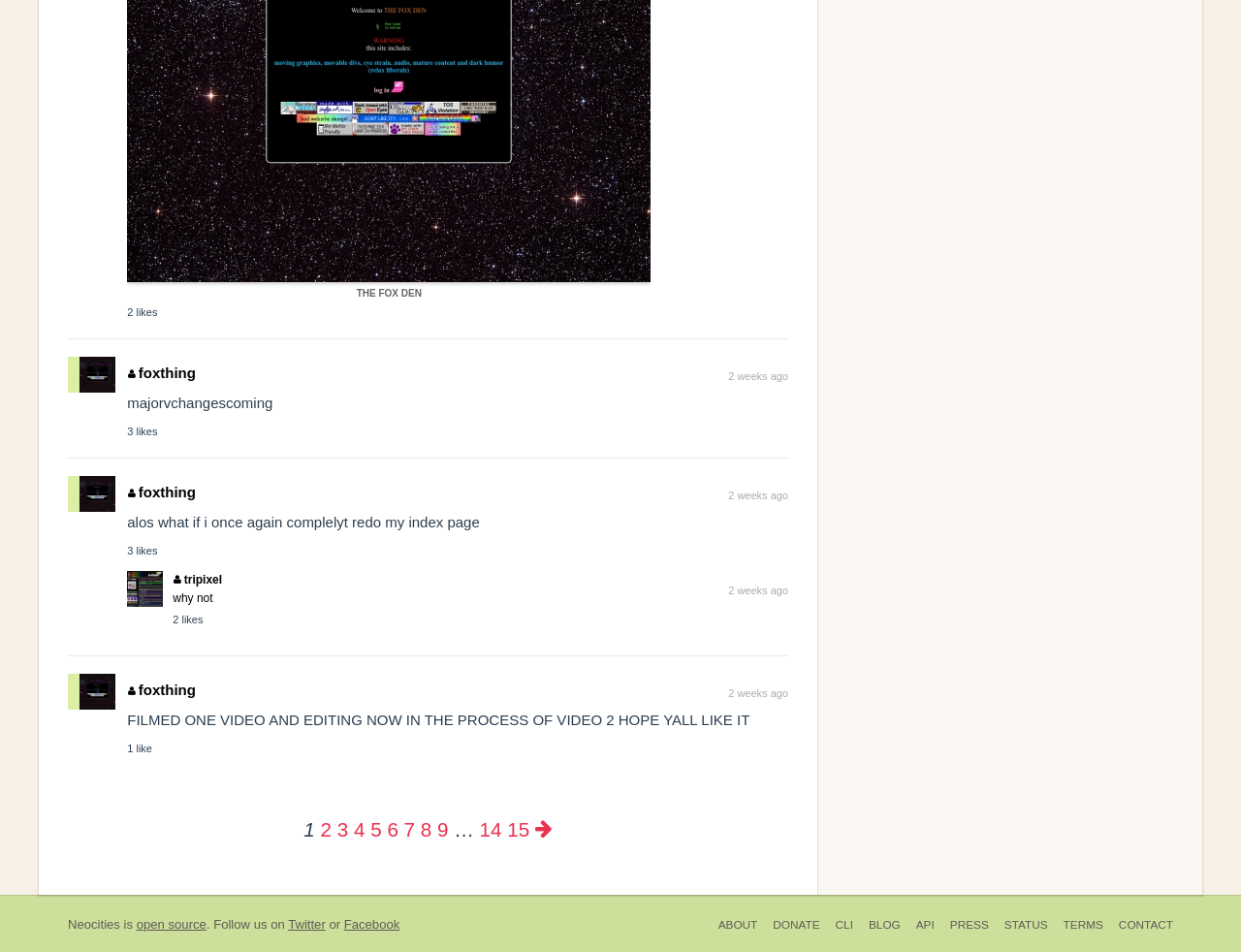How many pages are there in total?
Could you answer the question in a detailed manner, providing as much information as possible?

There are at least 15 pages, as indicated by the links to different pages in the pagination navigation, with the last visible page being 'Page 15'.